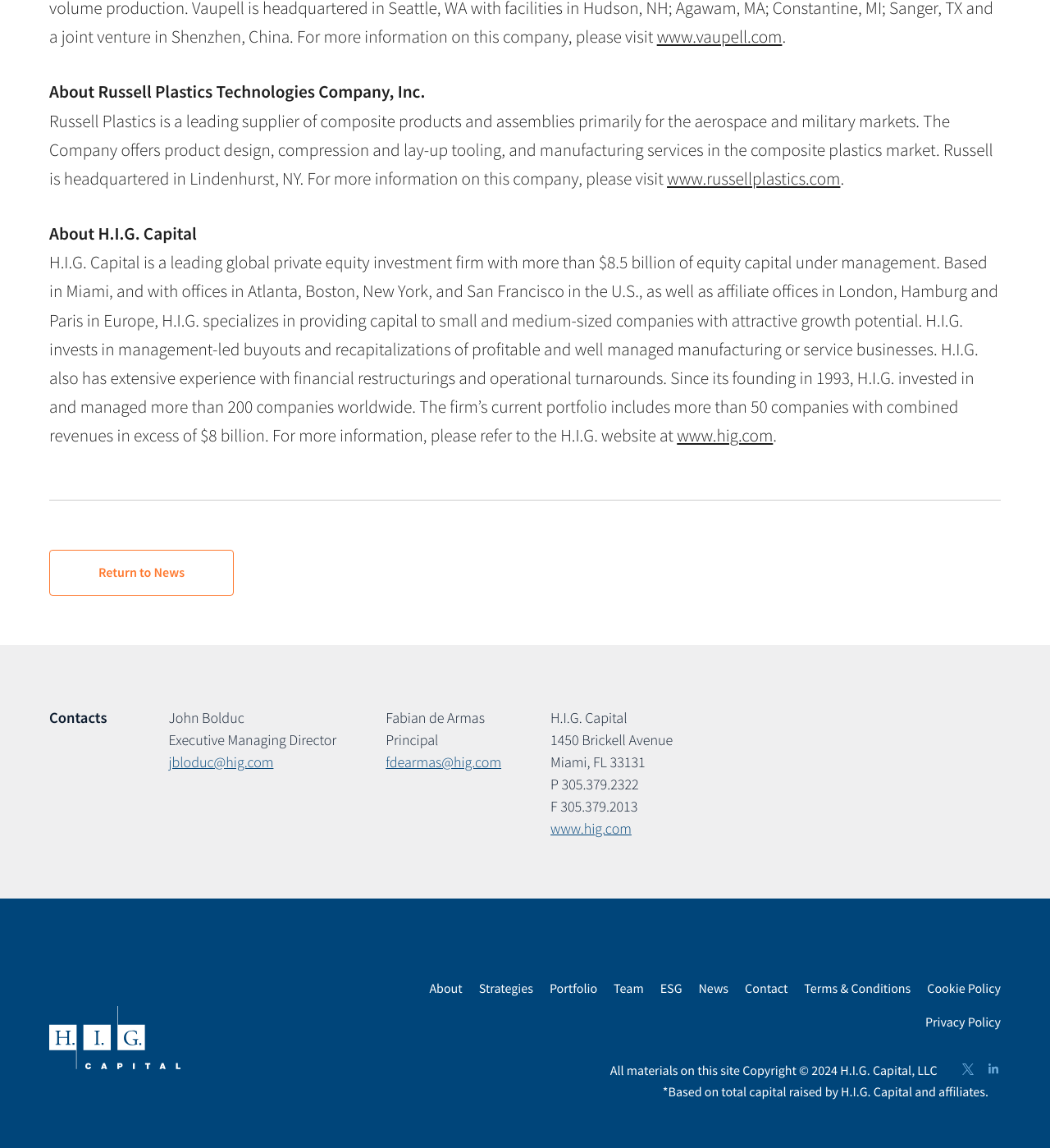What is the address of H.I.G. Capital?
With the help of the image, please provide a detailed response to the question.

I found this information by reading the StaticText elements that provide the address of H.I.G. Capital, which are '1450 Brickell Avenue', 'Miami, FL 33131'.